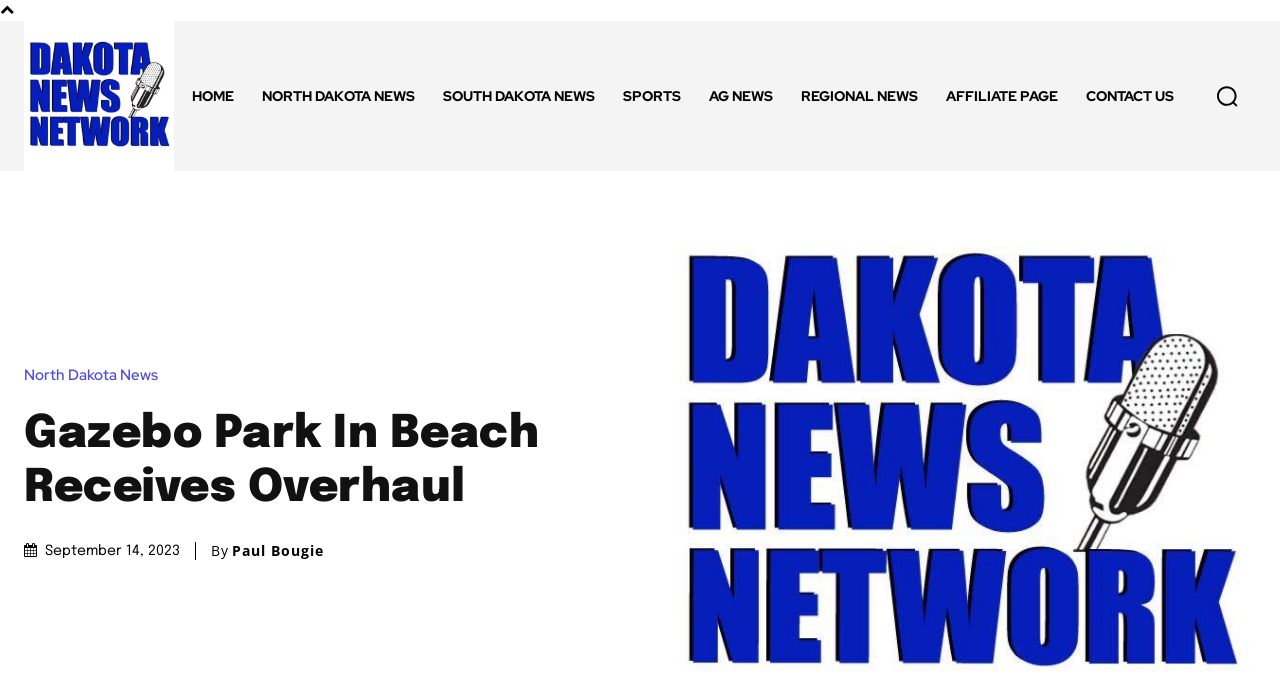Identify and provide the main heading of the webpage.

Gazebo Park In Beach Receives Overhaul